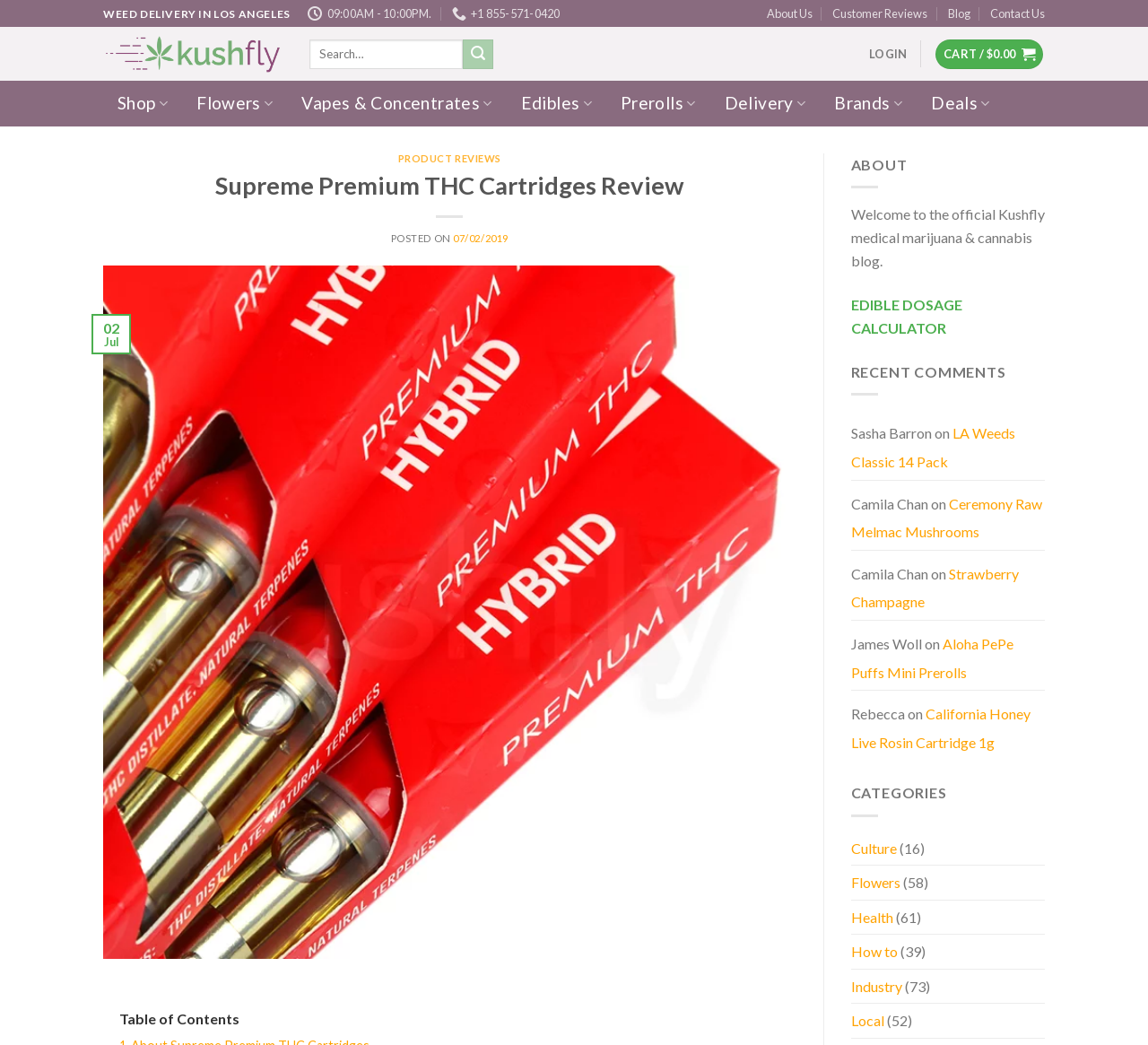How many recent comments are listed on the webpage?
Please look at the screenshot and answer using one word or phrase.

4